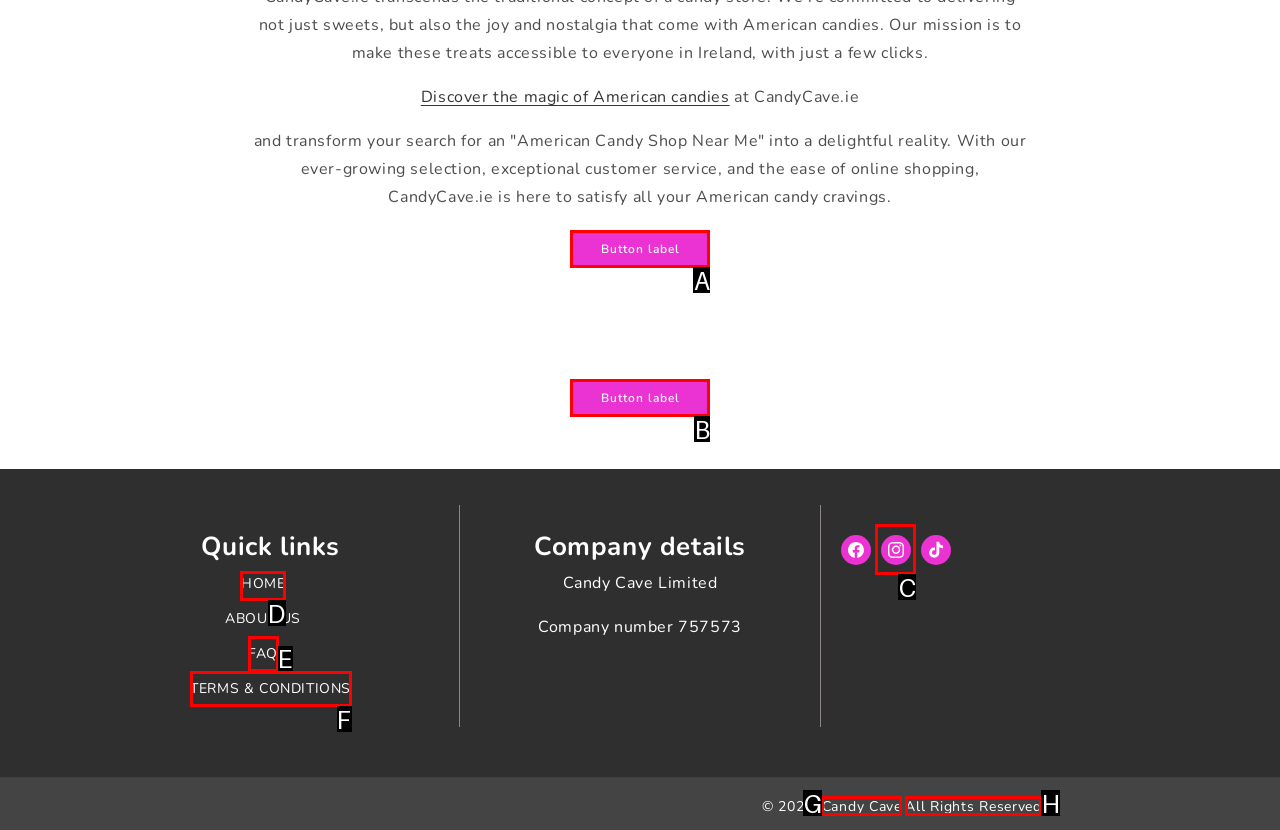Determine which option should be clicked to carry out this task: Go to the home page
State the letter of the correct choice from the provided options.

D